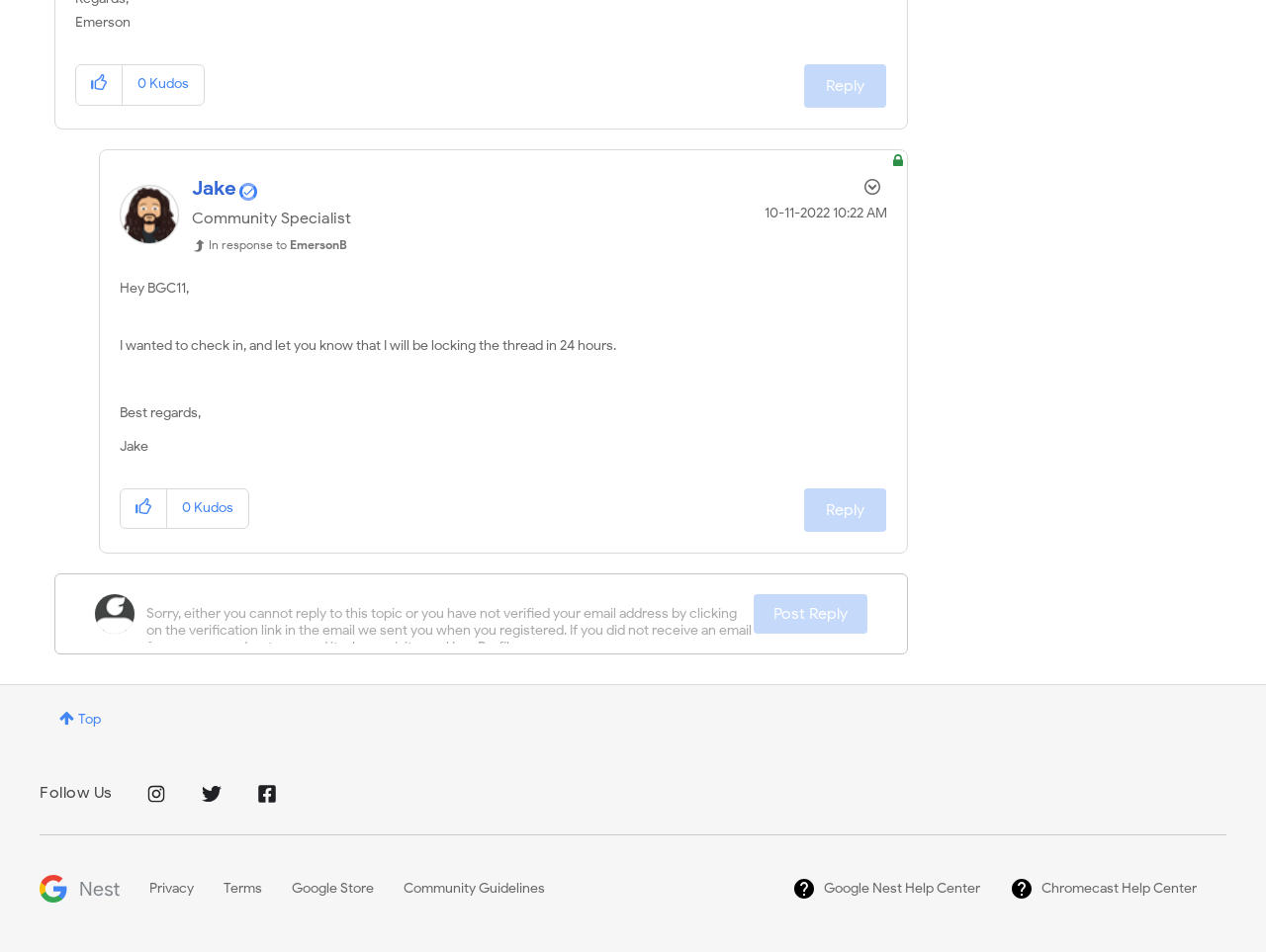What is the purpose of the button 'Click here to give kudos to this post'?
Refer to the image and give a detailed answer to the query.

The purpose of the button 'Click here to give kudos to this post' is to allow users to give kudos to the post, which is indicated by the button's text and its proximity to the kudos count.